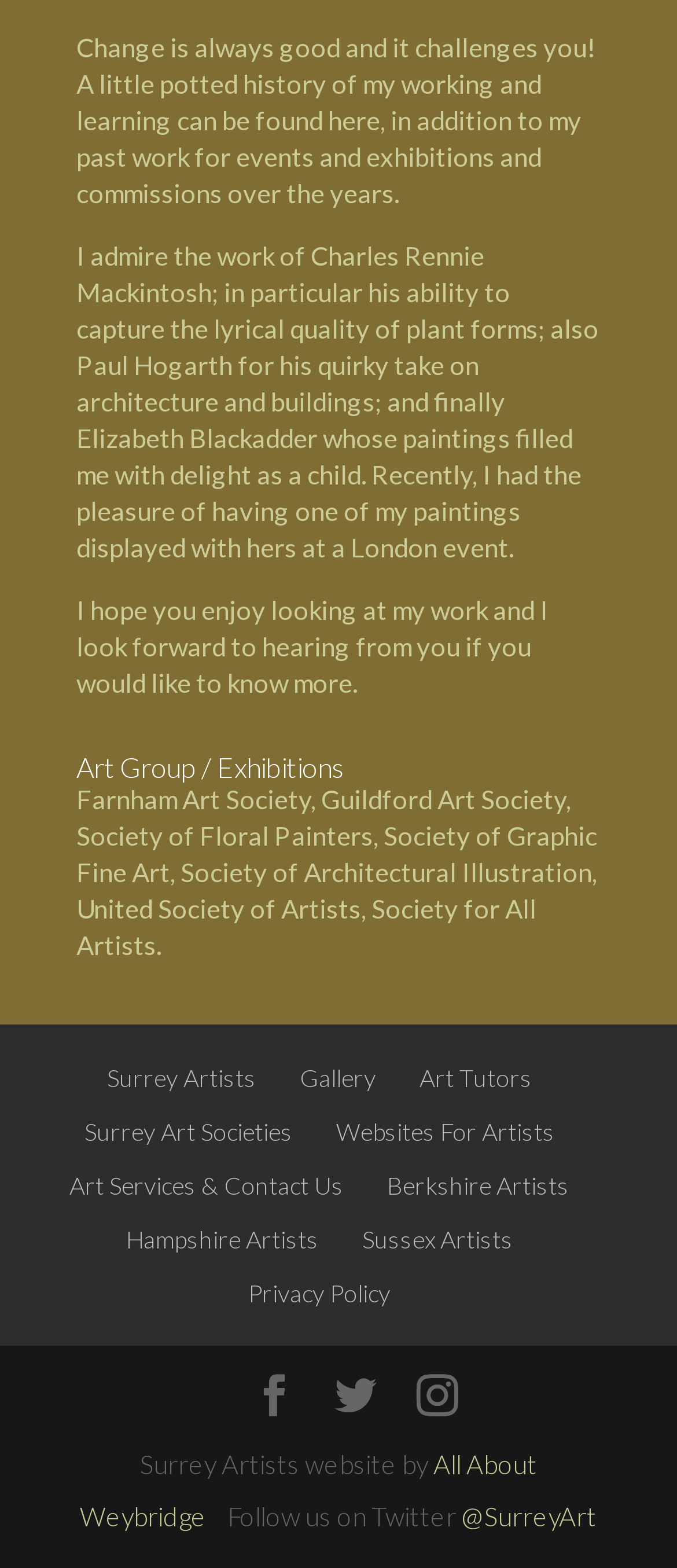Please locate the clickable area by providing the bounding box coordinates to follow this instruction: "View Gallery".

[0.442, 0.678, 0.555, 0.697]